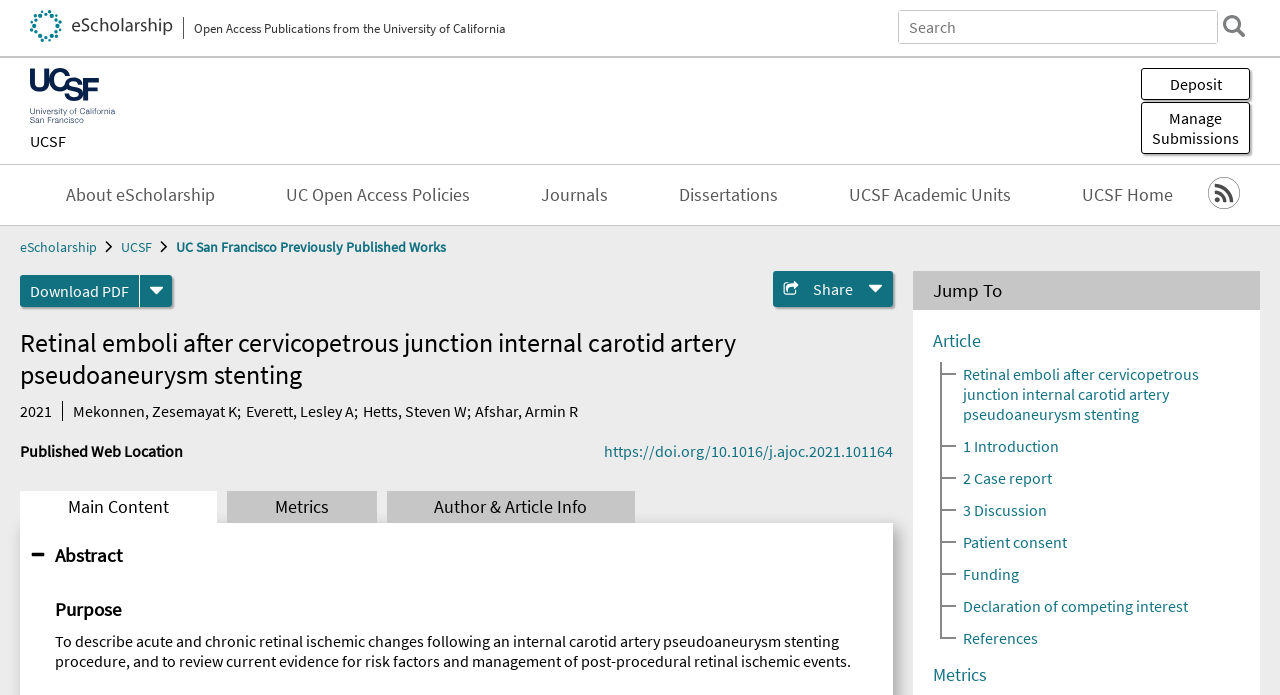Please determine the bounding box coordinates of the element's region to click in order to carry out the following instruction: "View author information". The coordinates should be four float numbers between 0 and 1, i.e., [left, top, right, bottom].

[0.302, 0.706, 0.496, 0.752]